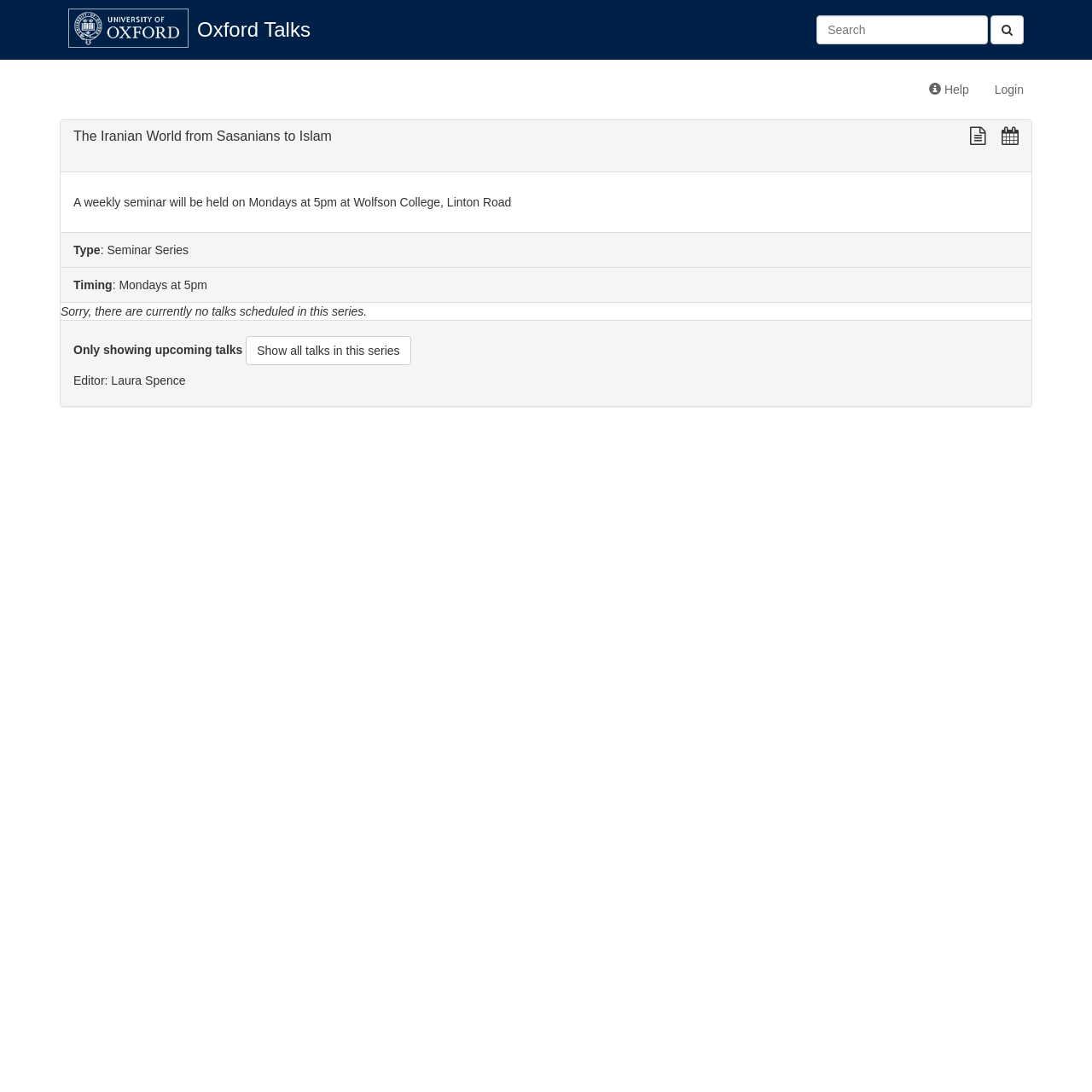Answer the question in one word or a short phrase:
What is the location of the seminar?

Wolfson College, Linton Road